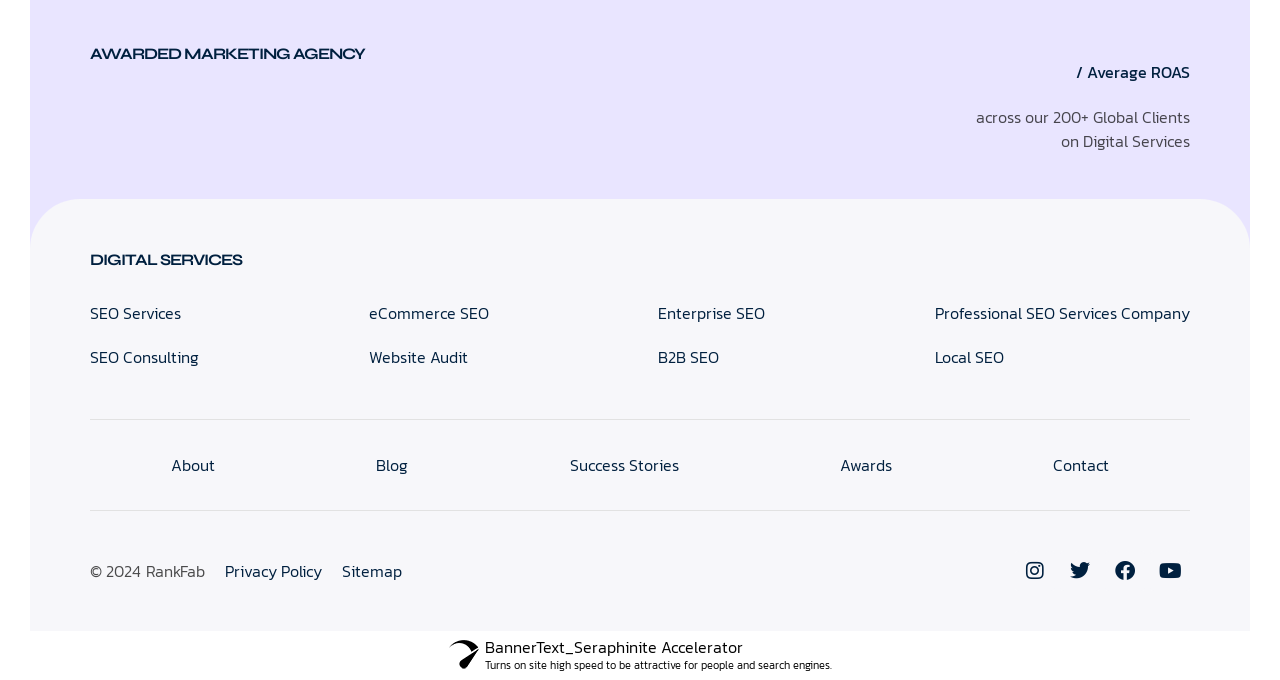Bounding box coordinates are specified in the format (top-left x, top-left y, bottom-right x, bottom-right y). All values are floating point numbers bounded between 0 and 1. Please provide the bounding box coordinate of the region this sentence describes: Professional SEO Services Company

[0.73, 0.429, 0.93, 0.493]